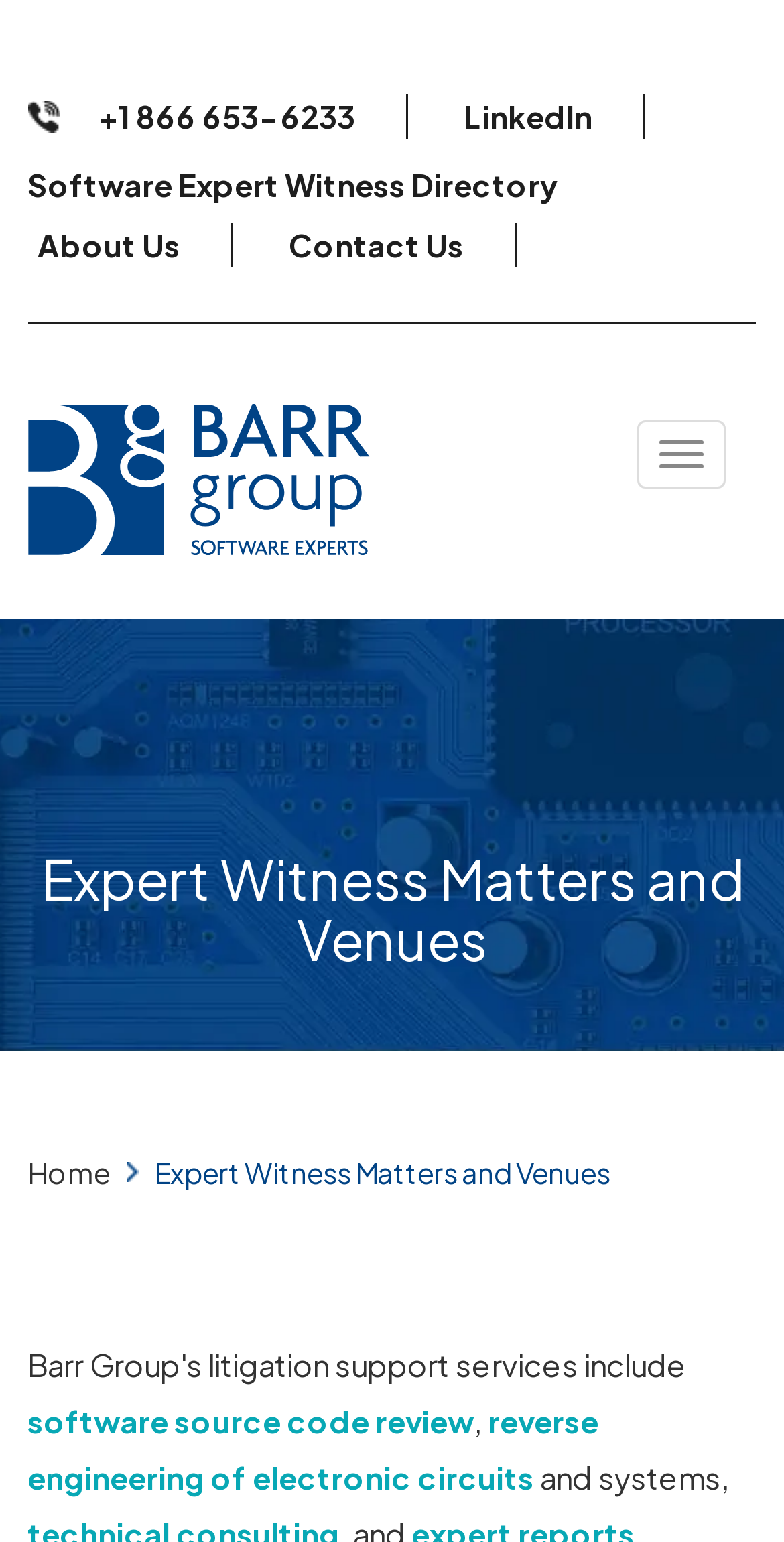What is the topic of the webpage?
Provide a one-word or short-phrase answer based on the image.

Expert Witness